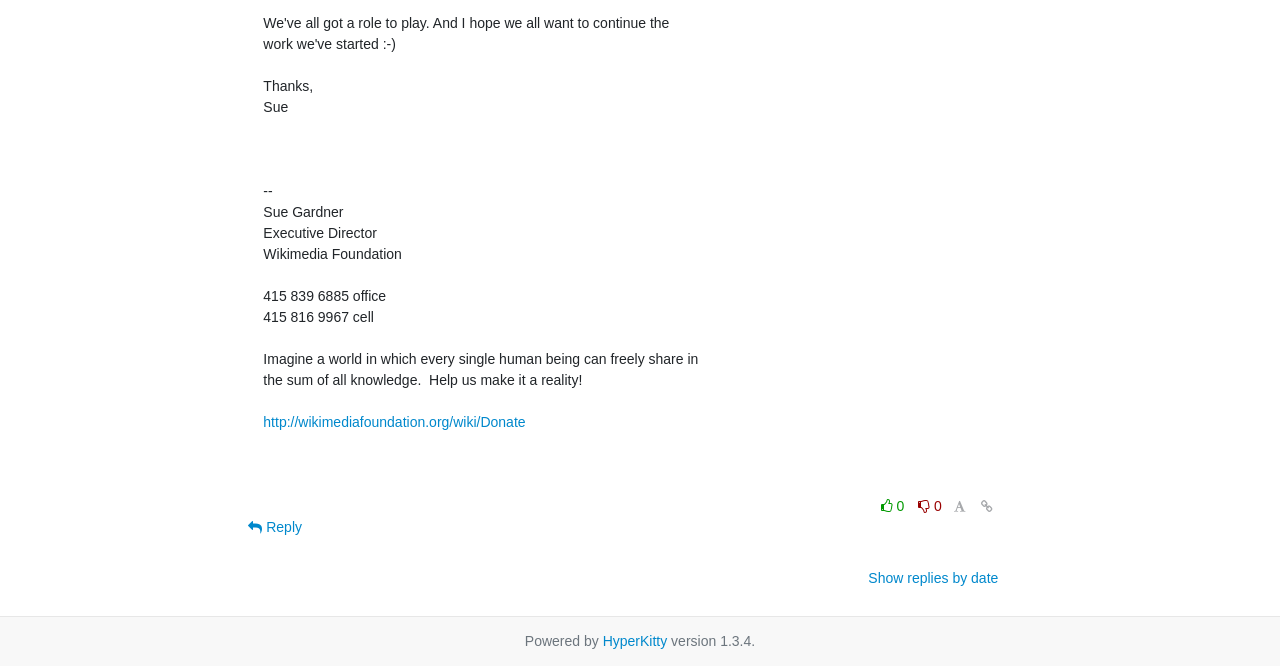What is the text of the link at the top left?
Examine the screenshot and reply with a single word or phrase.

http://wikimediafoundation.org/wiki/Donate